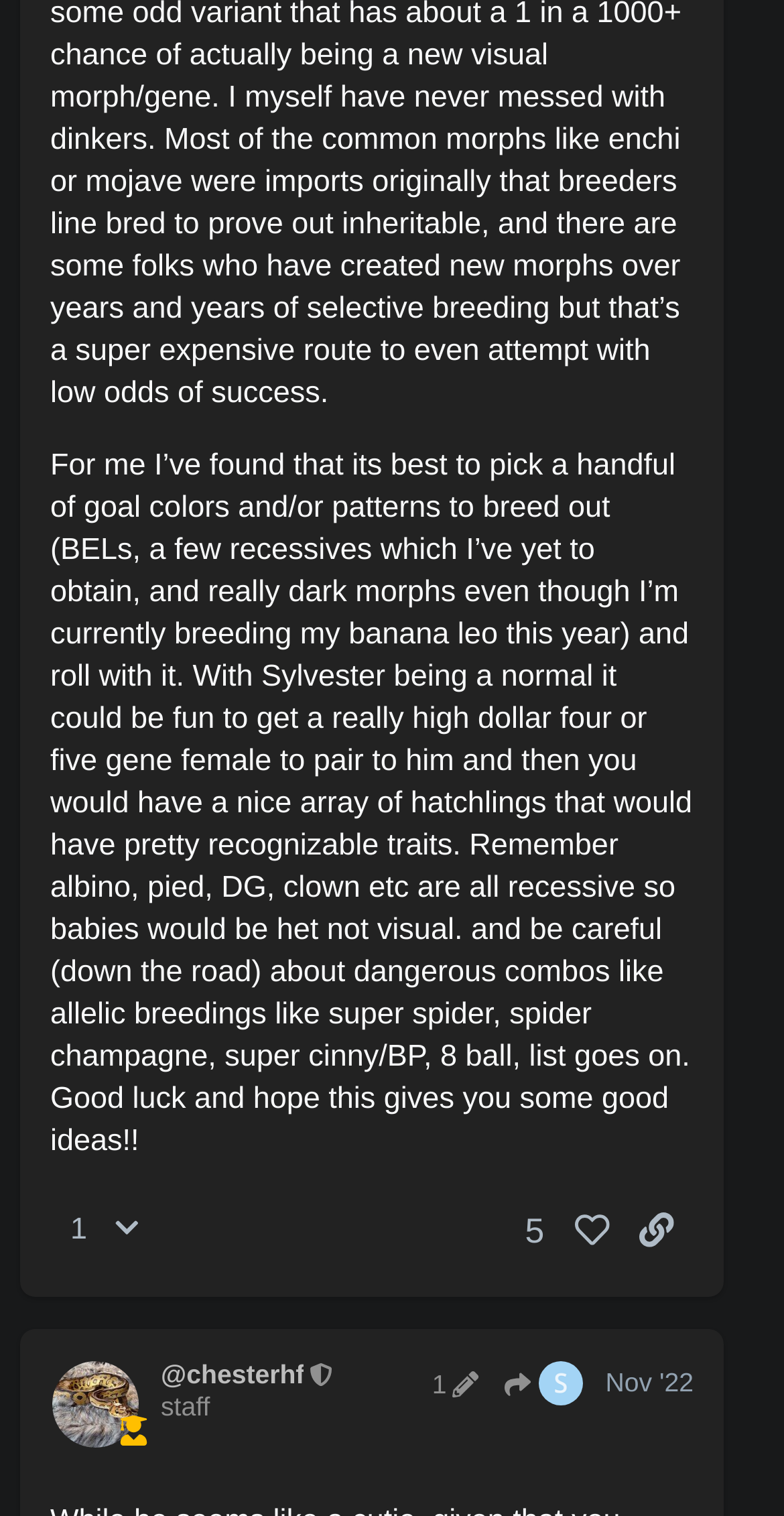Analyze the image and give a detailed response to the question:
What is the content of the first post?

I looked at the first post region and found a StaticText element with the text 'Wow! How sad I feel for Sylvester! I am so glad you found him!', which indicates that this is the content of the first post.